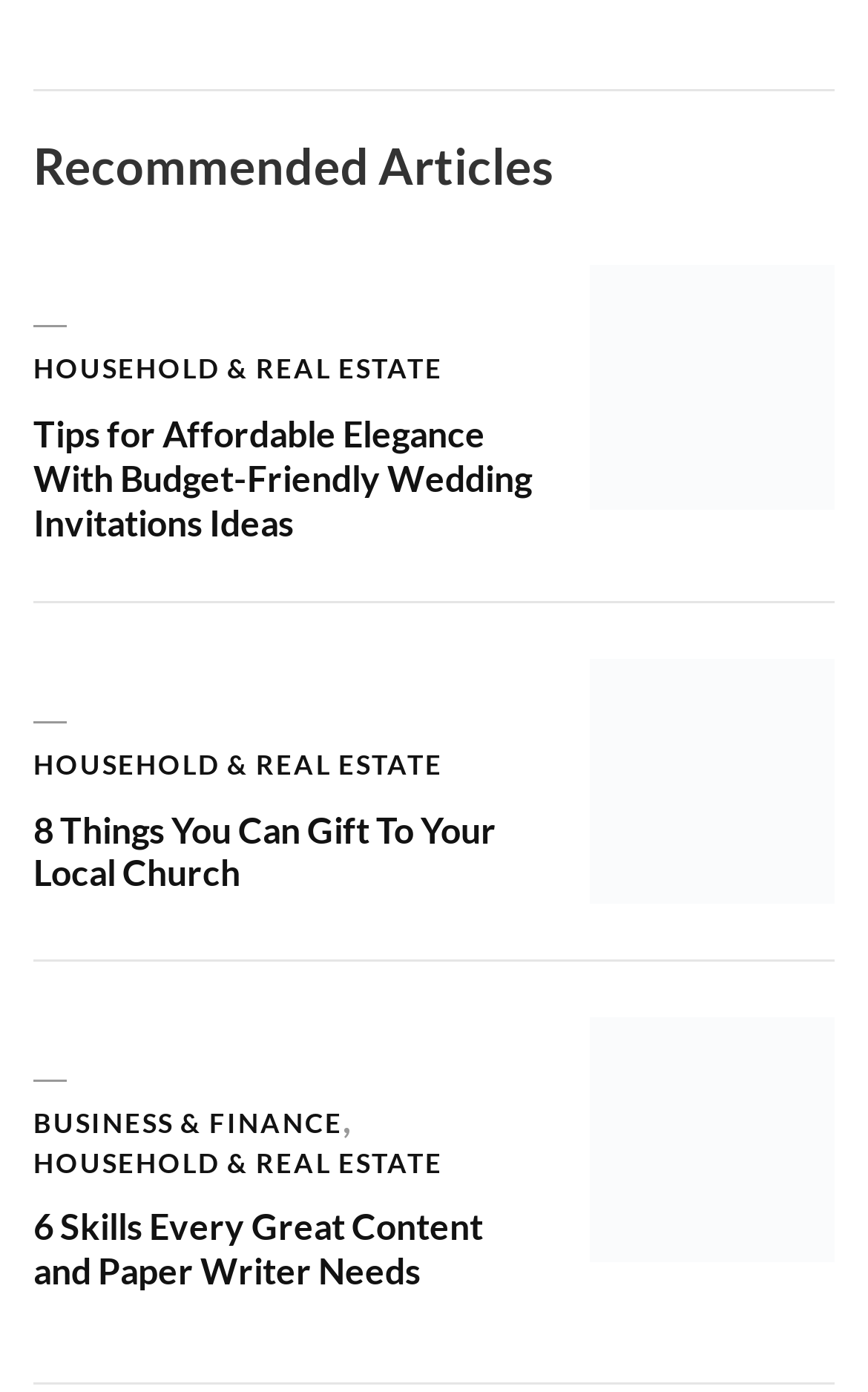What is the category of the first article?
Answer briefly with a single word or phrase based on the image.

HOUSEHOLD & REAL ESTATE